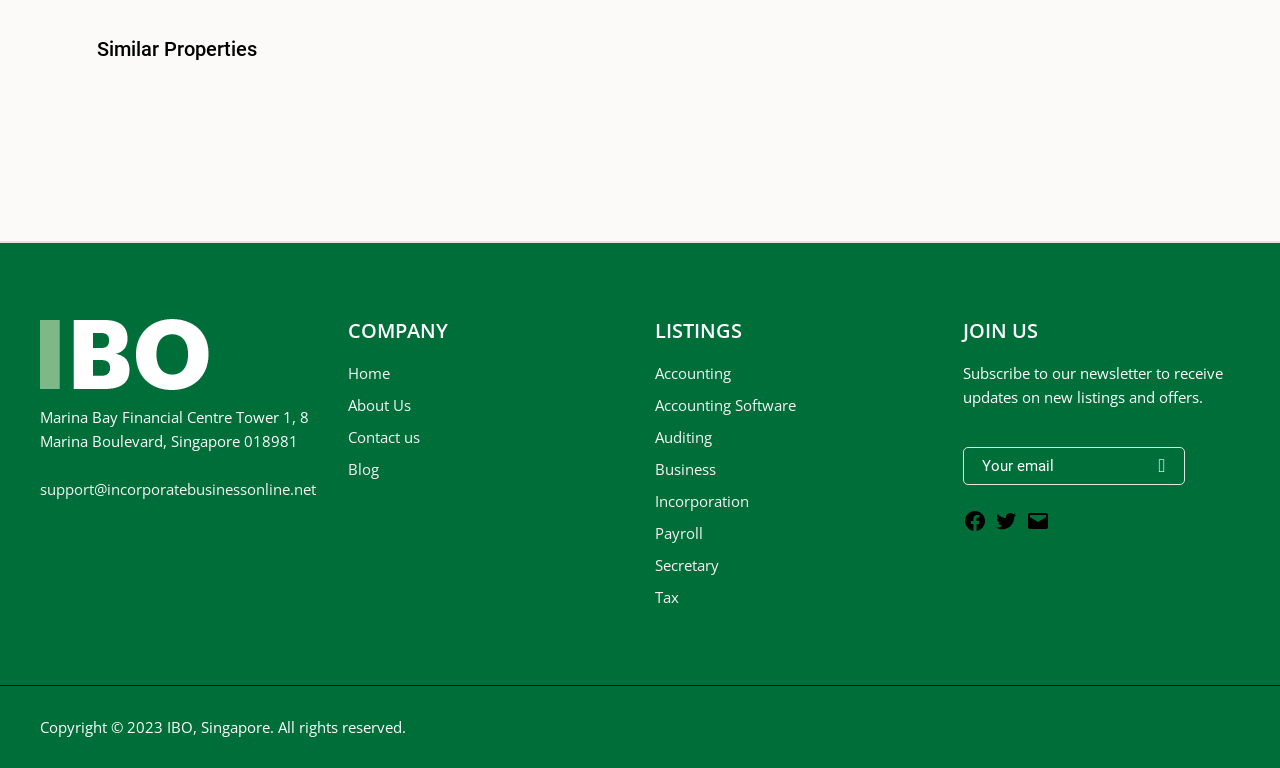Please identify the bounding box coordinates of where to click in order to follow the instruction: "Click the 'Facebook' link".

[0.752, 0.673, 0.771, 0.699]